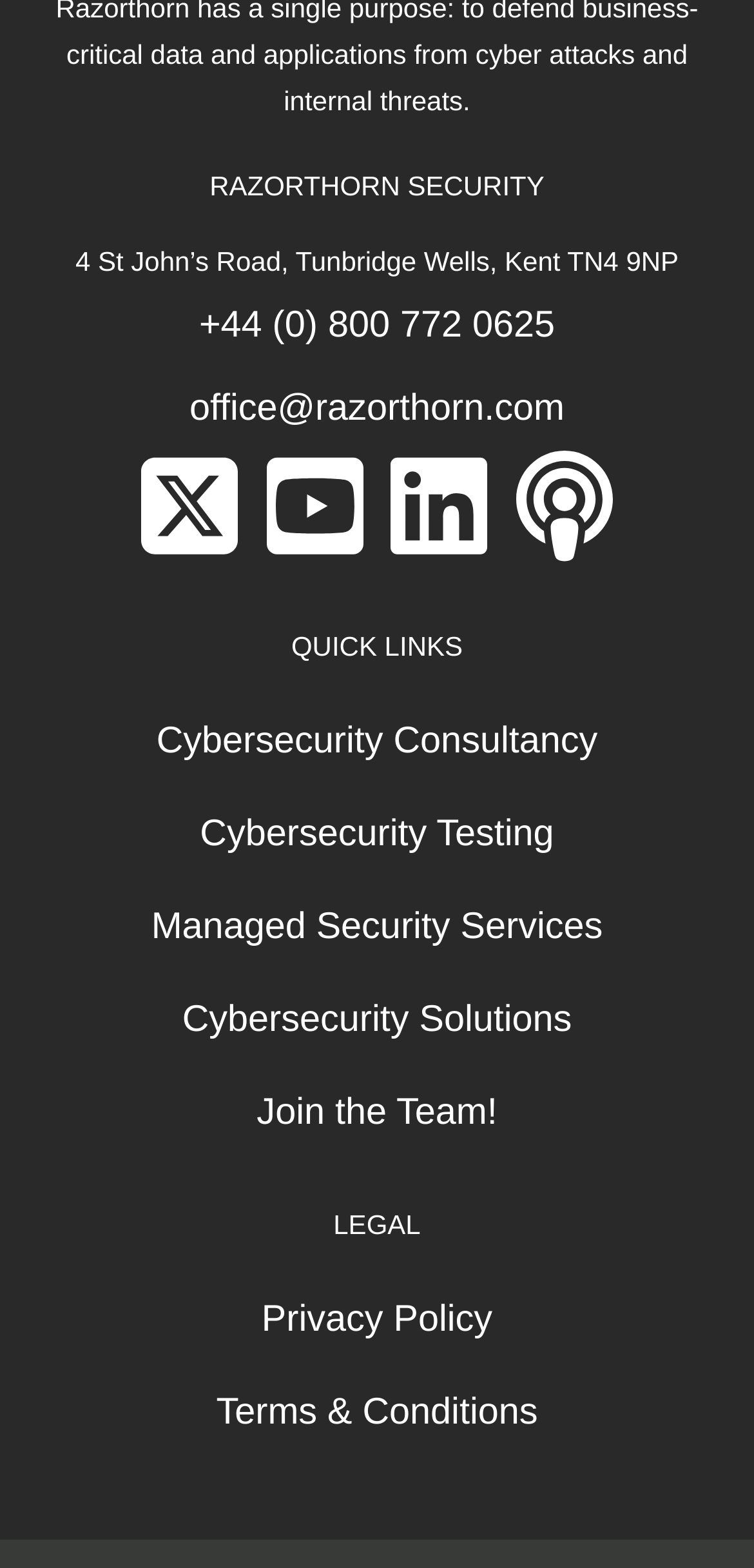Determine the bounding box coordinates of the target area to click to execute the following instruction: "contact office via email."

[0.064, 0.235, 0.936, 0.288]